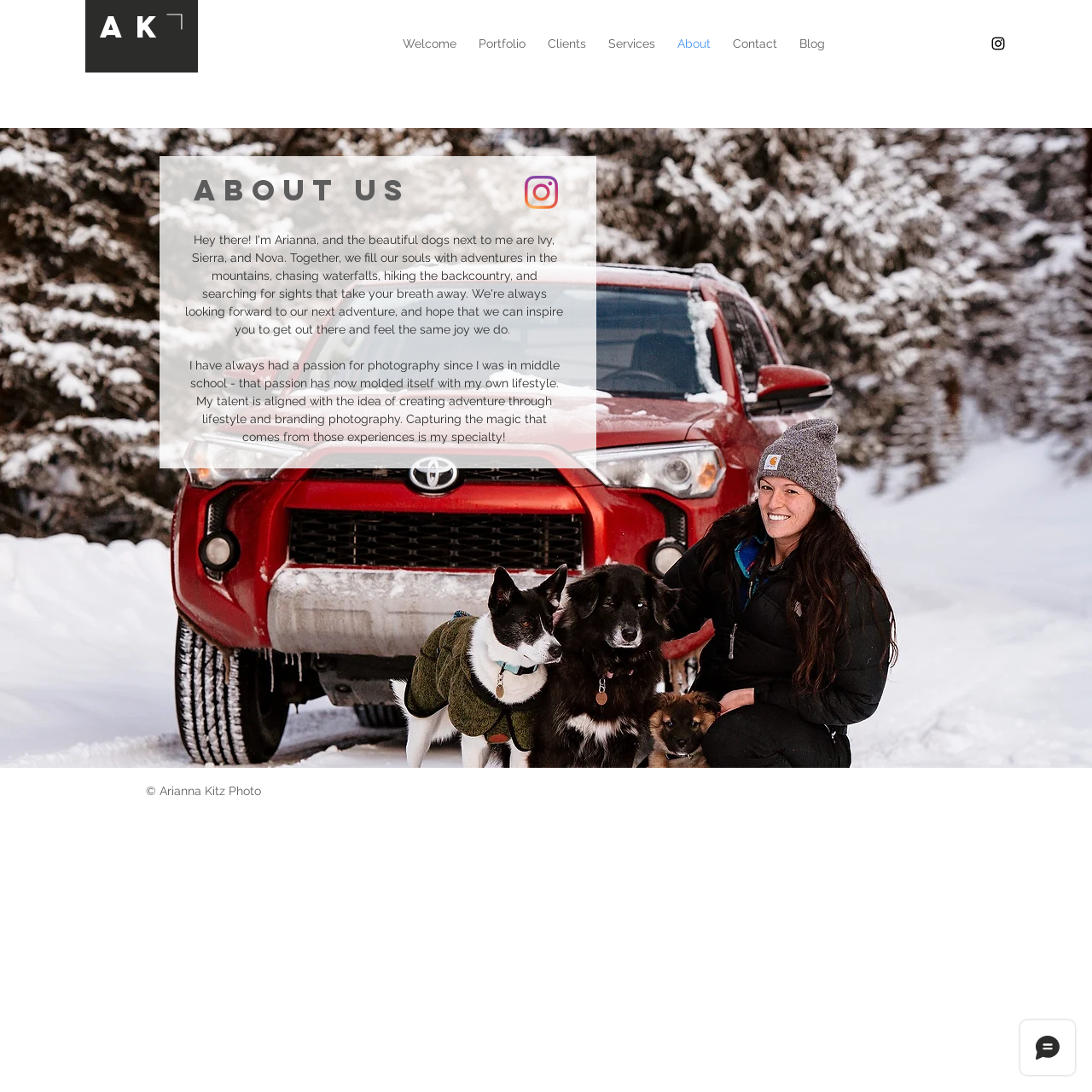Can you provide the bounding box coordinates for the element that should be clicked to implement the instruction: "visit the Portfolio page"?

[0.428, 0.028, 0.491, 0.052]